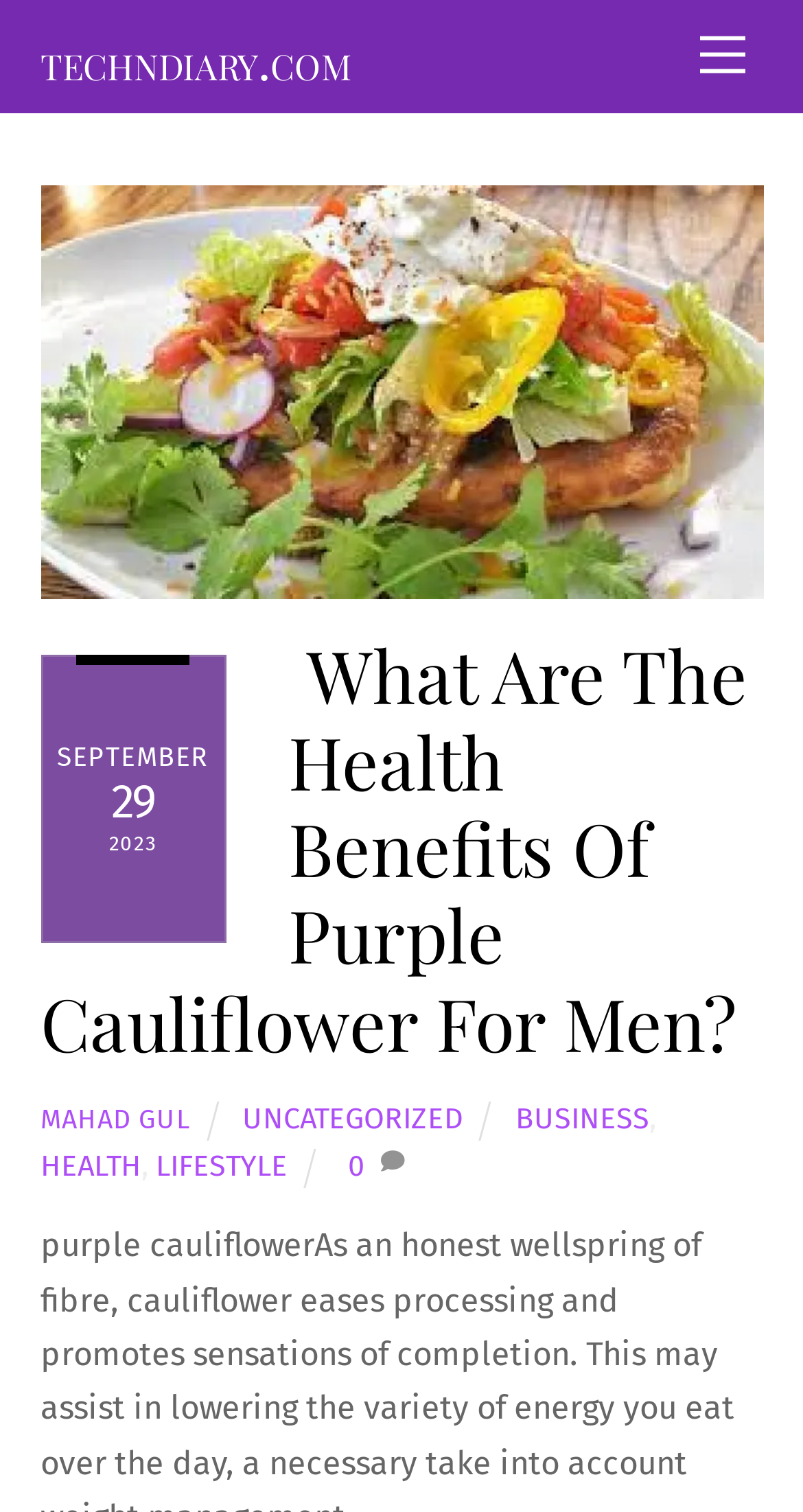What is the name of the author of the article?
From the image, respond using a single word or phrase.

MAHAD GUL